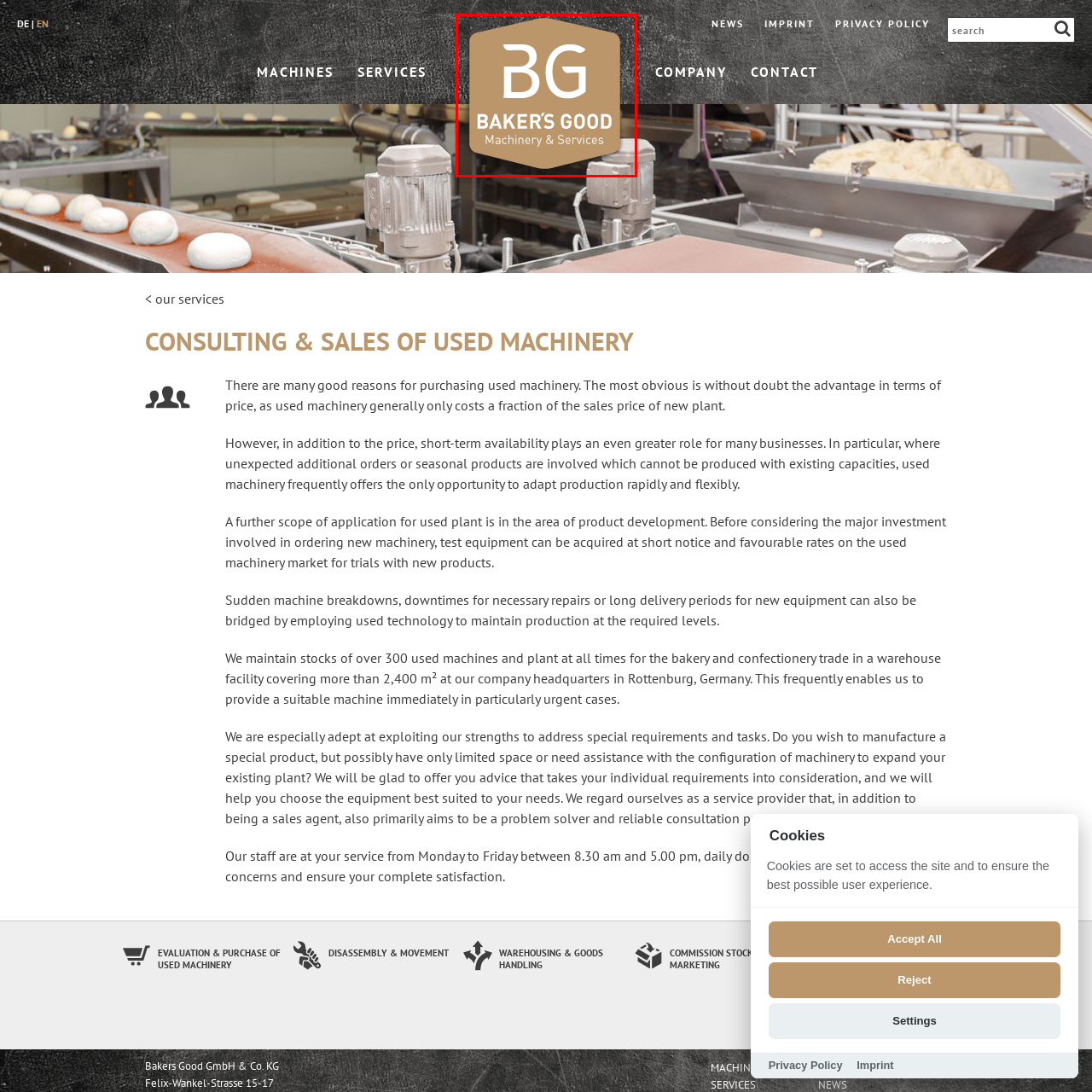Analyze the picture within the red frame, What shape is the logo design? 
Provide a one-word or one-phrase response.

Hexagonal